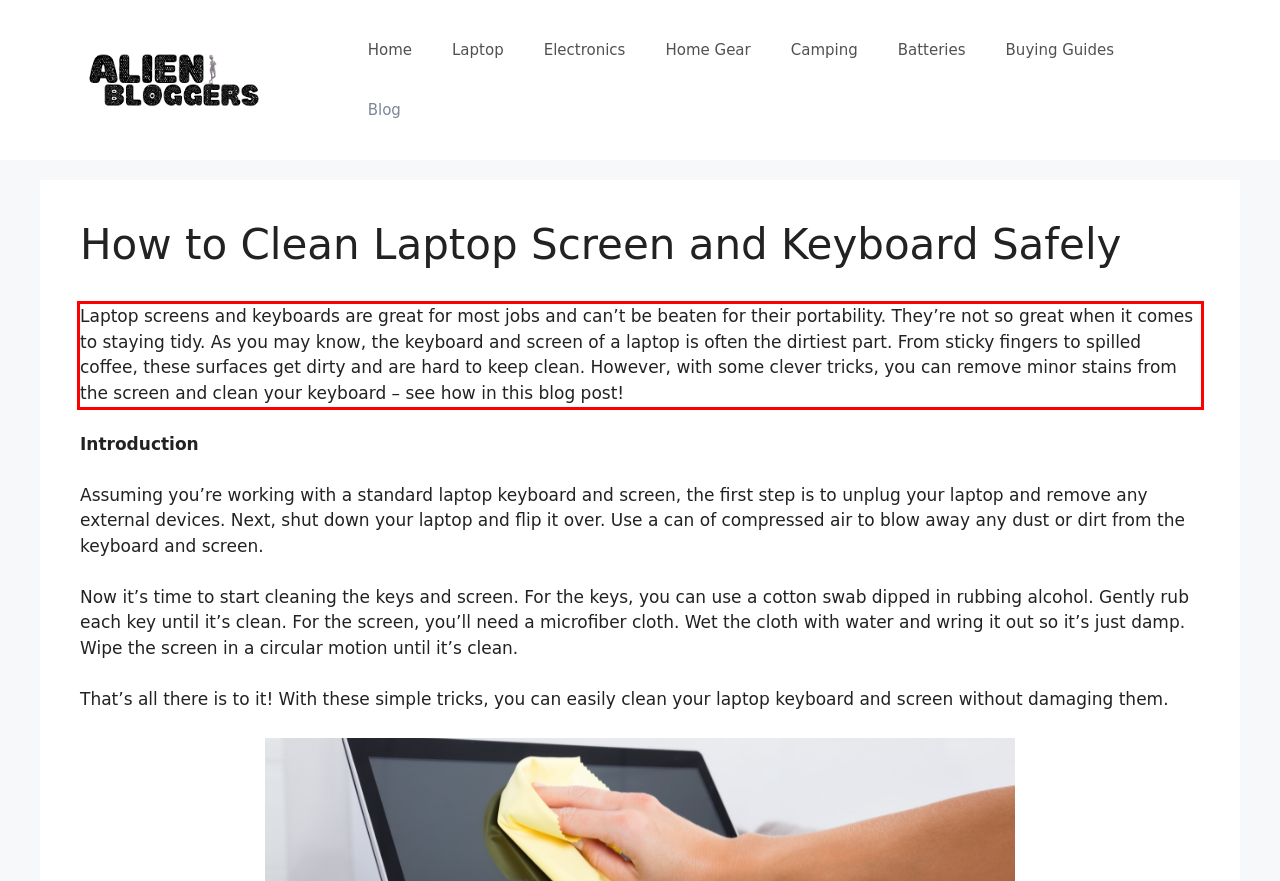Inspect the webpage screenshot that has a red bounding box and use OCR technology to read and display the text inside the red bounding box.

Laptop screens and keyboards are great for most jobs and can’t be beaten for their portability. They’re not so great when it comes to staying tidy. As you may know, the keyboard and screen of a laptop is often the dirtiest part. From sticky fingers to spilled coffee, these surfaces get dirty and are hard to keep clean. However, with some clever tricks, you can remove minor stains from the screen and clean your keyboard – see how in this blog post!